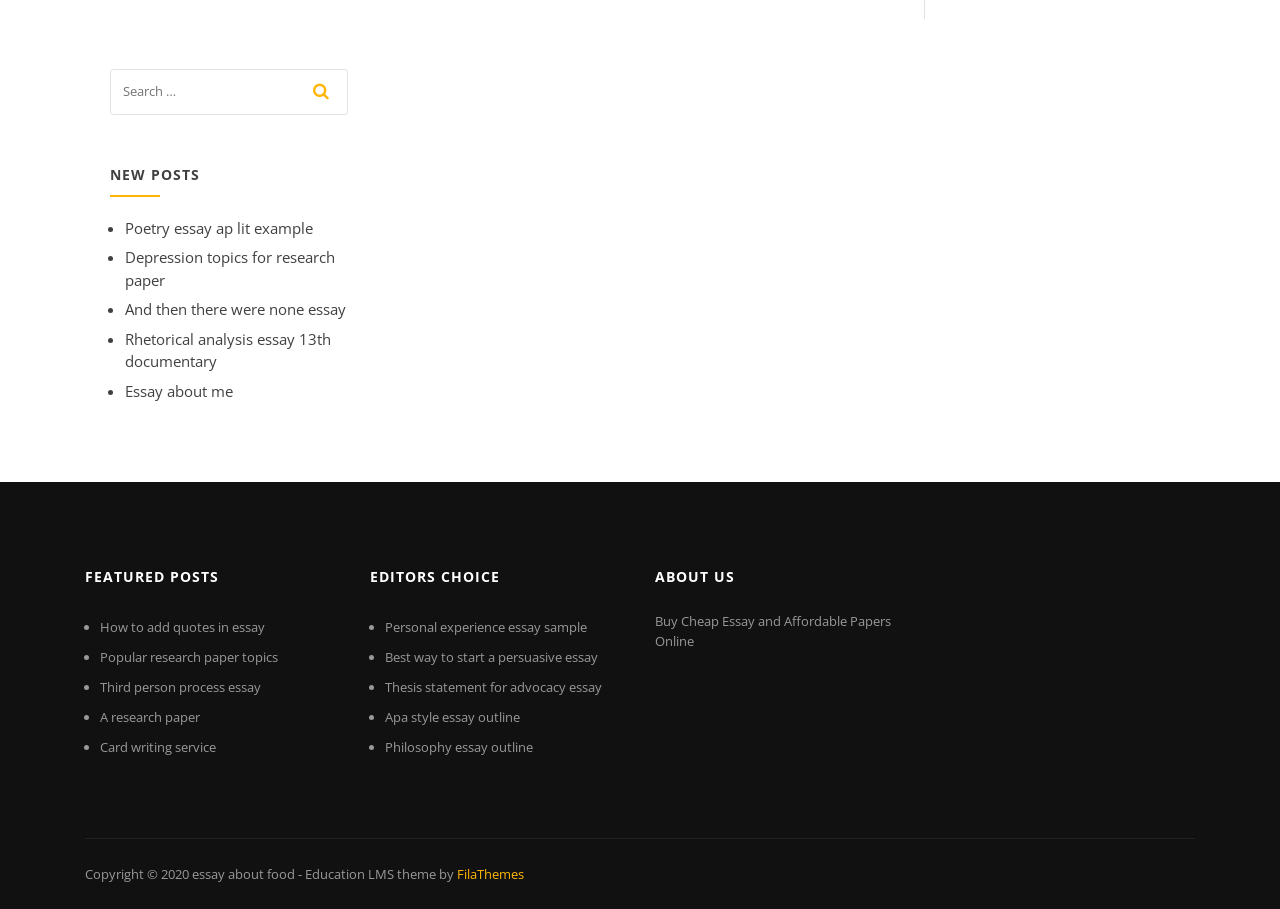Using details from the image, please answer the following question comprehensively:
How many categories of posts are listed?

There are three headings: 'NEW POSTS', 'FEATURED POSTS', and 'EDITORS CHOICE', which suggest that there are three categories of posts.